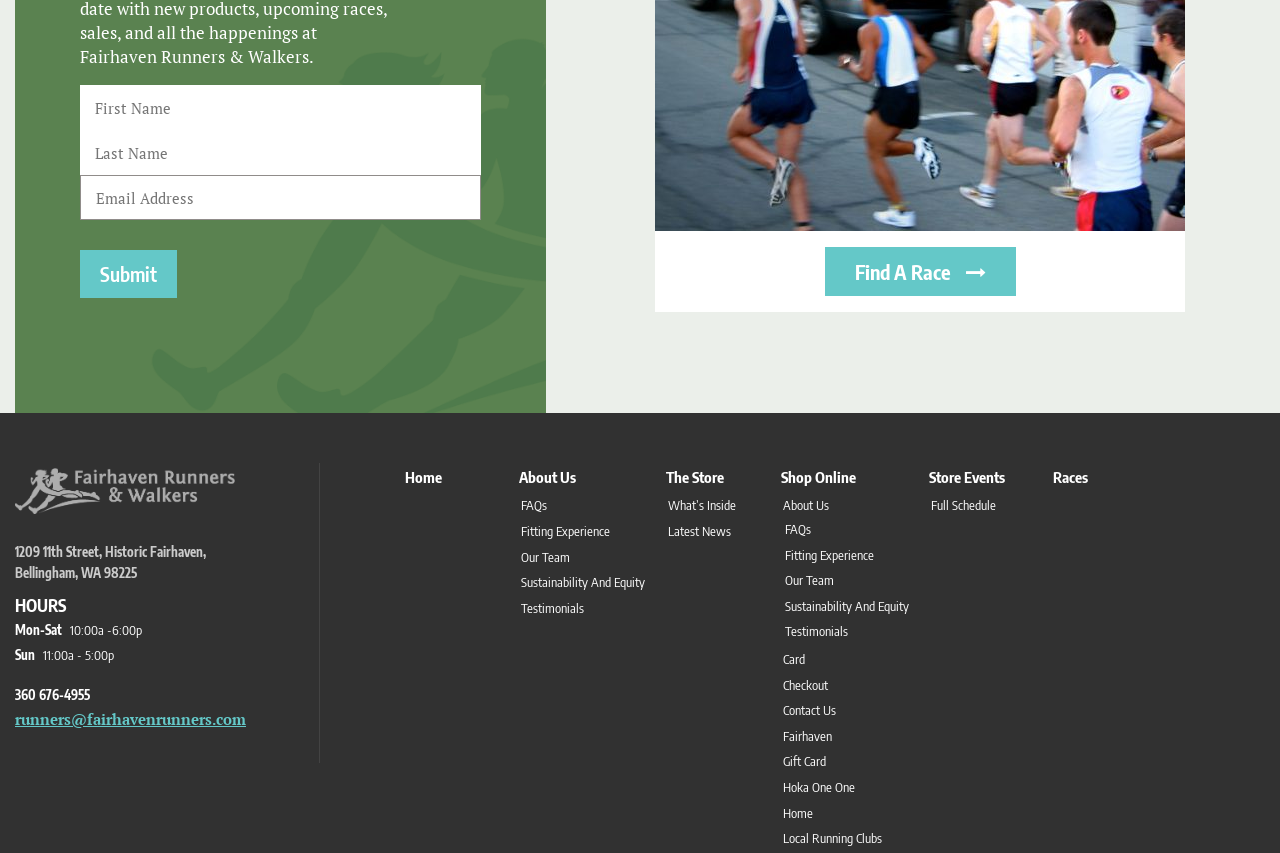What is the address of the store?
Look at the image and respond with a one-word or short phrase answer.

1209 11th Street, Historic Fairhaven, Bellingham, WA 98225